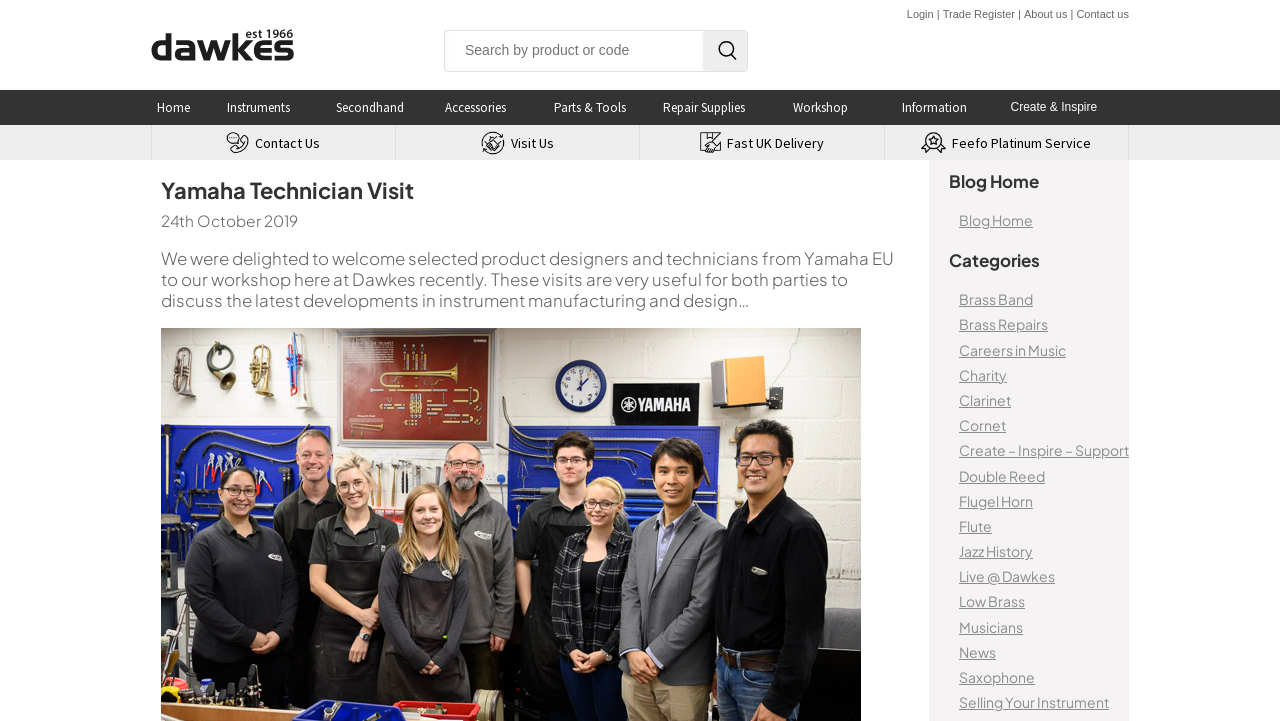What is the category of instruments listed below Clarinets?
Please ensure your answer is as detailed and informative as possible.

By analyzing the layout table, I found that the category of instruments listed below Clarinets is SAXOPHONES. This is because the link 'SAXOPHONES' is located below the links related to Clarinets, indicating a hierarchical structure of instrument categories.